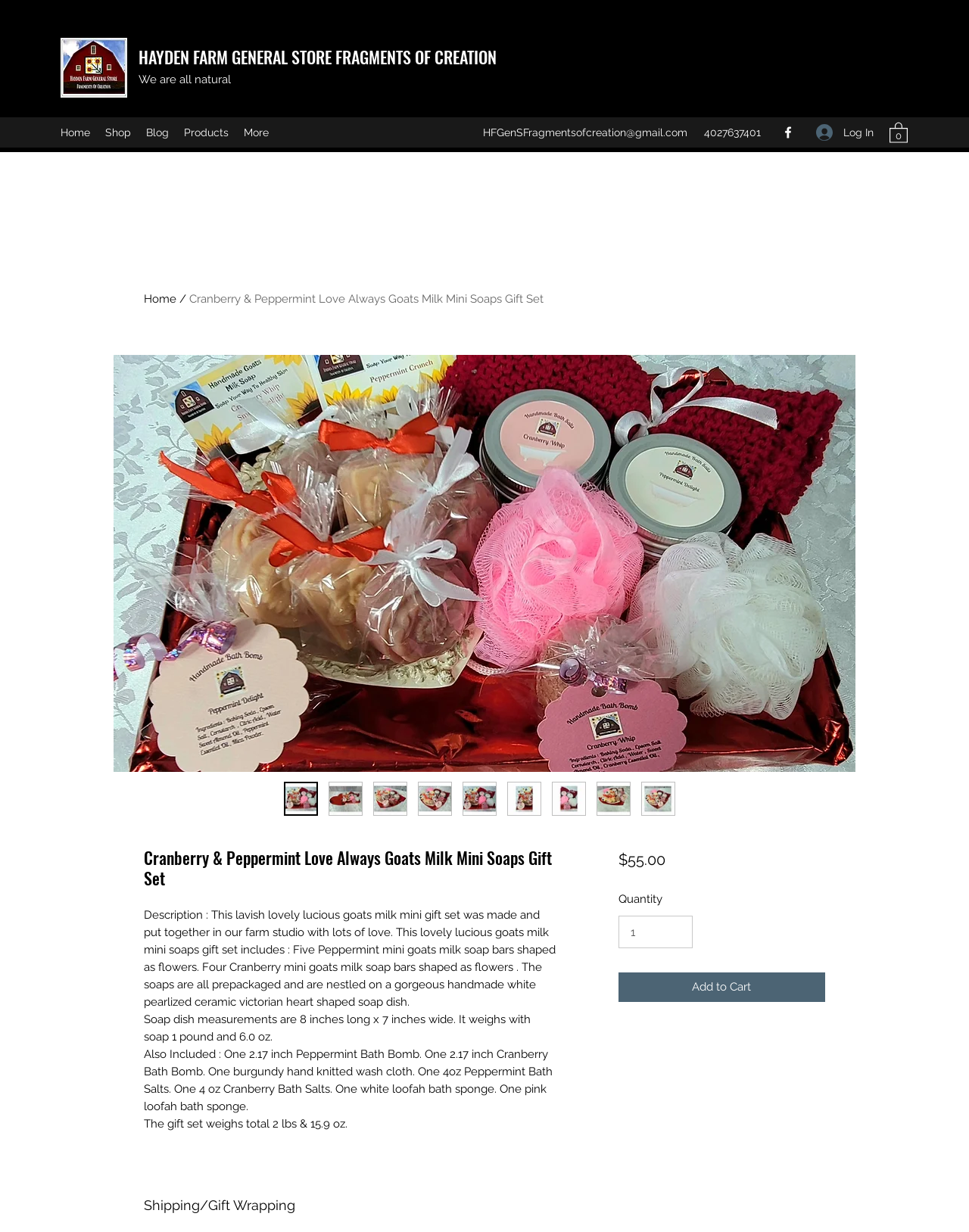Give a complete and precise description of the webpage's appearance.

This webpage is a product page for a "Cranberry & Peppermint Love Always Goats Milk Mini Soaps Gift Set" on the Hayden Farm General Store website. At the top of the page, there is a navigation menu with links to "Home", "Shop", "Blog", "Products", and "More". Below the navigation menu, there is a social bar with a link to Facebook.

On the left side of the page, there is a column with a logo, a link to "HFGenSFragmentsofcreation@gmail.com", and a phone number "4027637401". Below this column, there is a button to log in and a cart icon with the text "Cart with 0 items".

The main content of the page is a product description and images. There is a large image of the gift set, and below it, there are six smaller thumbnail images of the same product. The product description is divided into sections, including a brief introduction, a list of items included in the gift set, and shipping and gift wrapping information. The description also includes the price of the product, which is $55.00, and a quantity selector to add the product to the cart.

At the bottom of the page, there is a region labeled "Product Page: Stores_Product_Widget" and an iframe for Wix Chat.